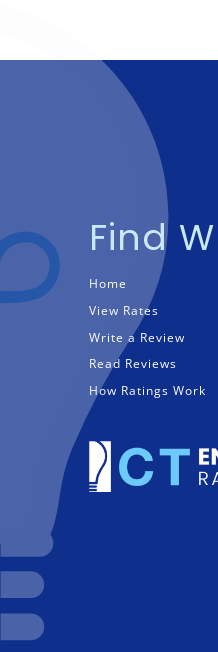What does the light bulb symbolize?
Provide a one-word or short-phrase answer based on the image.

Energy and illumination